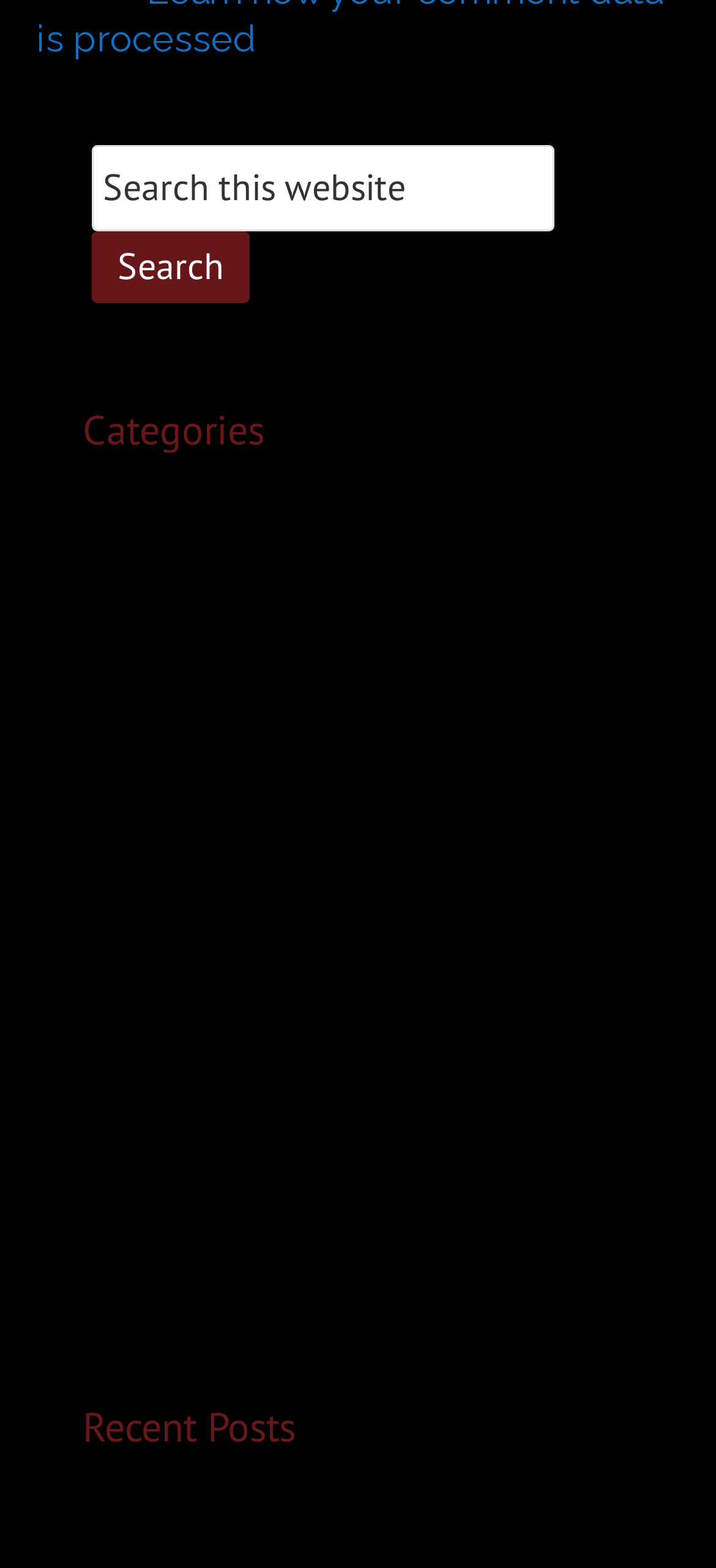Kindly respond to the following question with a single word or a brief phrase: 
How many headings are on the webpage?

2